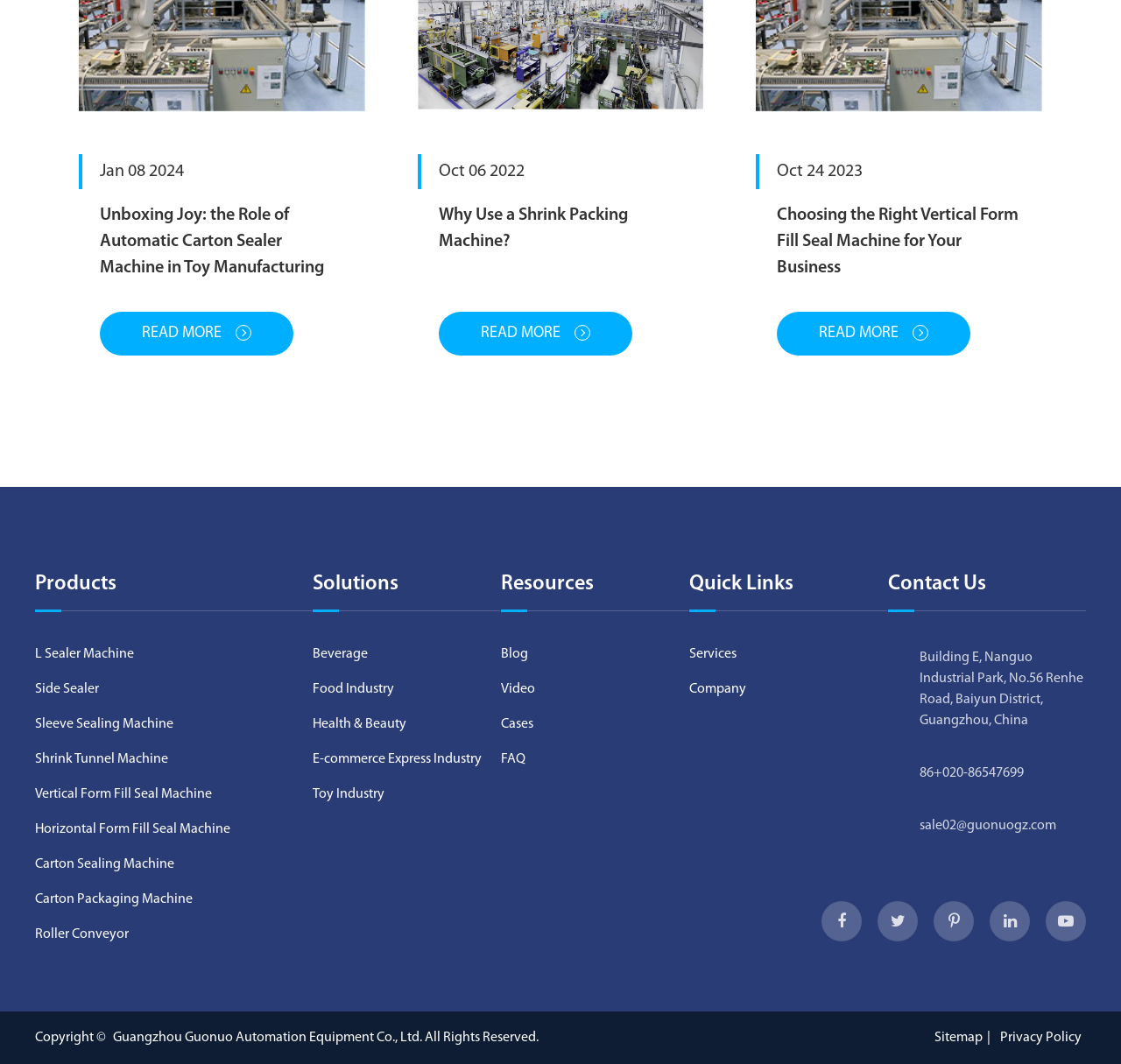Kindly respond to the following question with a single word or a brief phrase: 
What types of machines are listed under Products?

Sealing and packaging machines